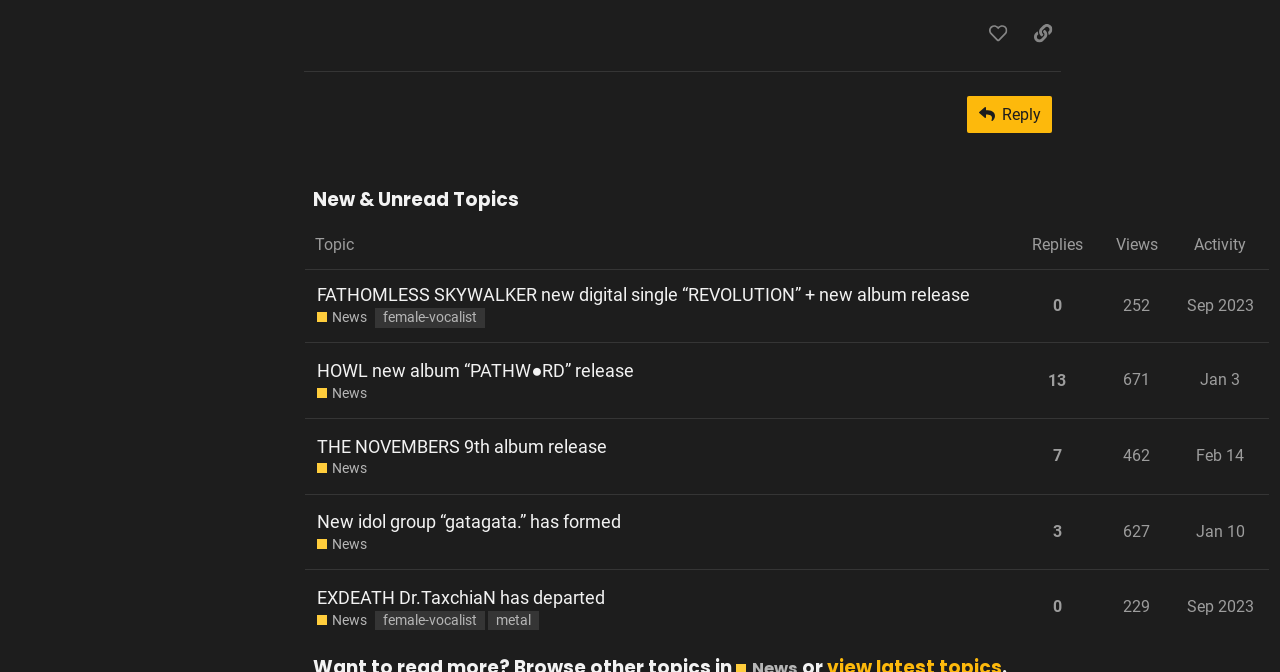Using the elements shown in the image, answer the question comprehensively: What is the release date of the fourth topic?

I inspected the table with the topic list and found the fourth row, which contains the information about the topic's release date. The link 'Feb 14' indicates that the fourth topic's release date is February 14.